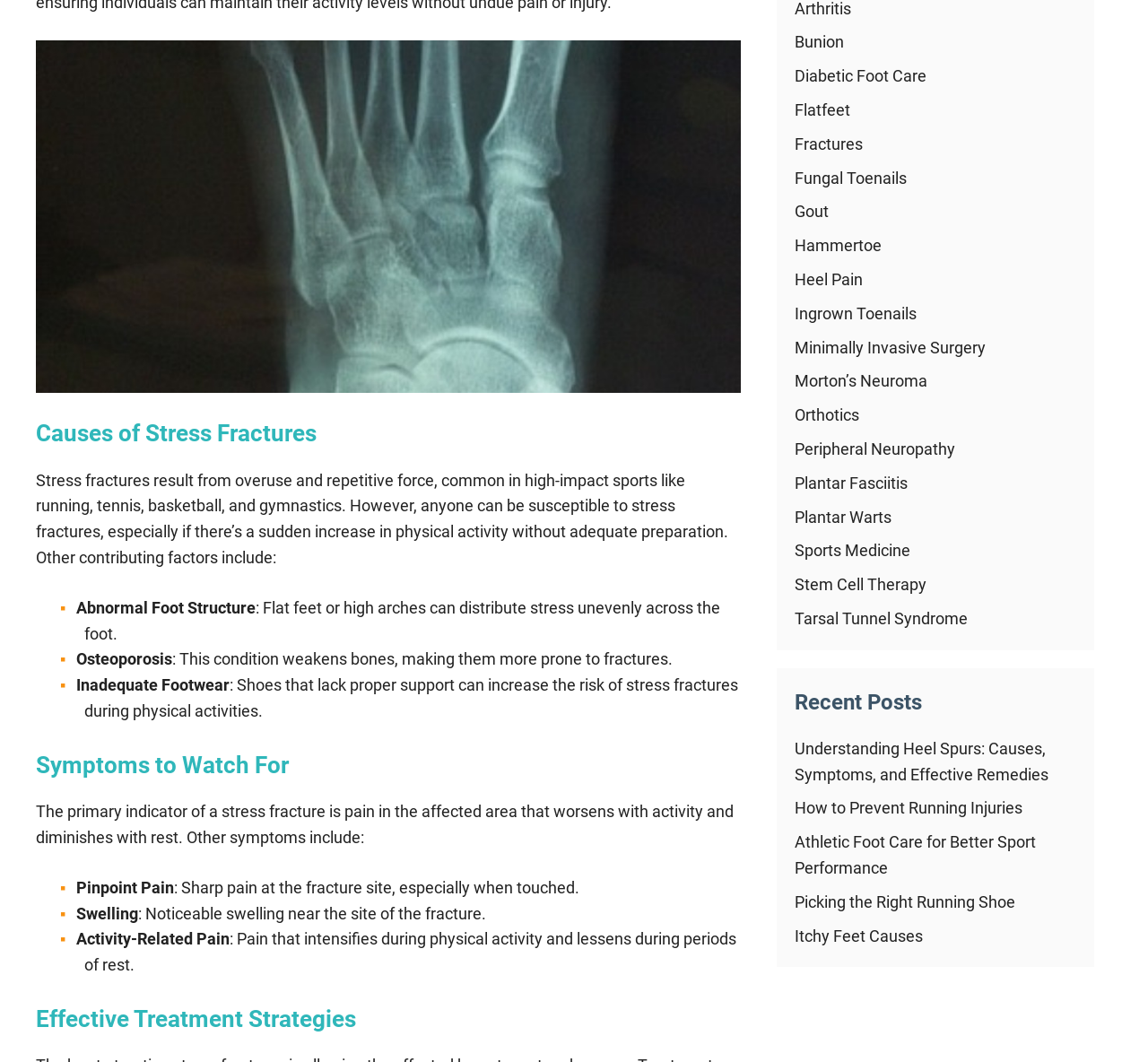Please determine the bounding box coordinates, formatted as (top-left x, top-left y, bottom-right x, bottom-right y), with all values as floating point numbers between 0 and 1. Identify the bounding box of the region described as: How to Prevent Running Injuries

[0.692, 0.752, 0.891, 0.77]